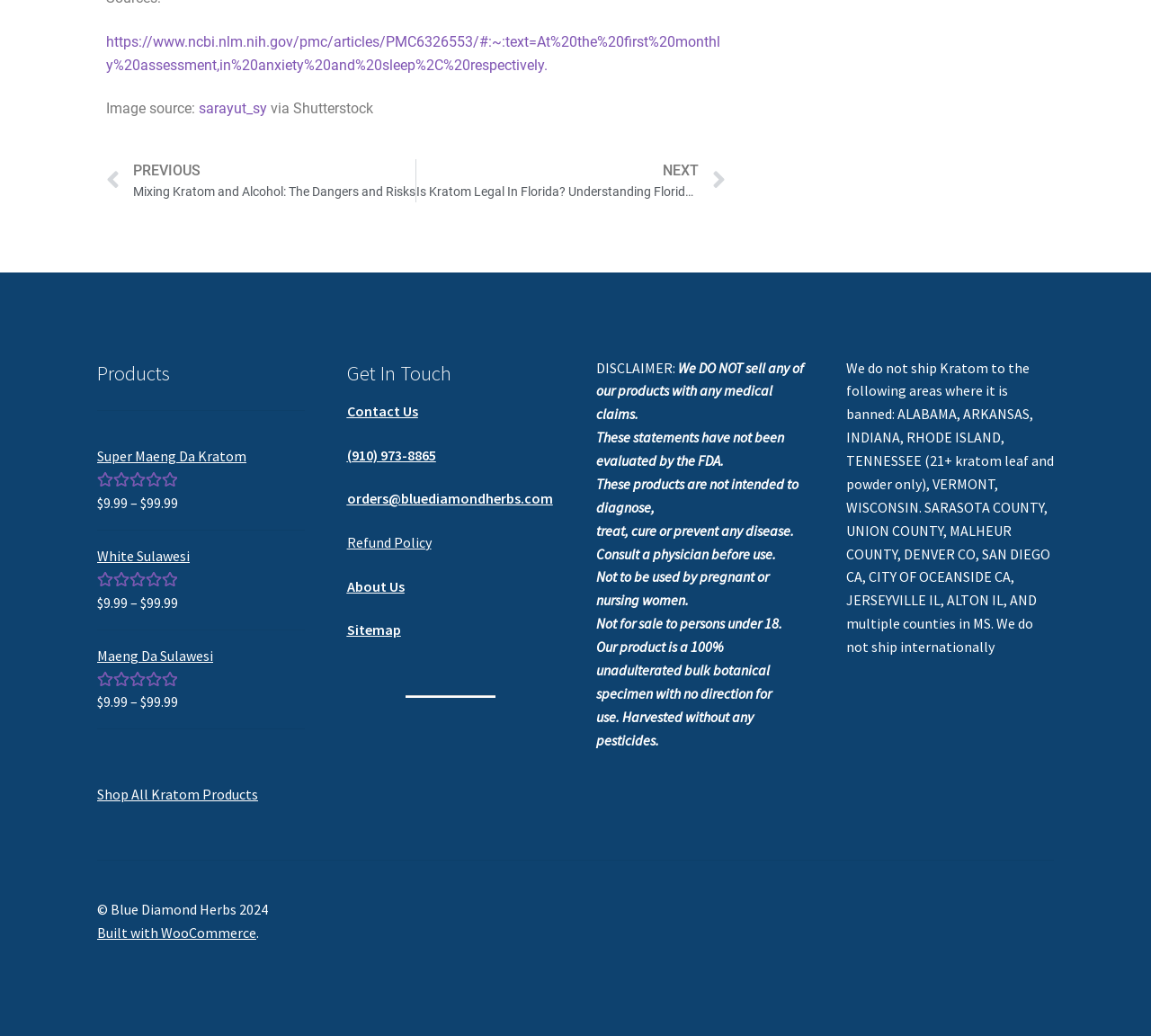Please indicate the bounding box coordinates for the clickable area to complete the following task: "Go to 'About Us' page". The coordinates should be specified as four float numbers between 0 and 1, i.e., [left, top, right, bottom].

[0.301, 0.557, 0.351, 0.574]